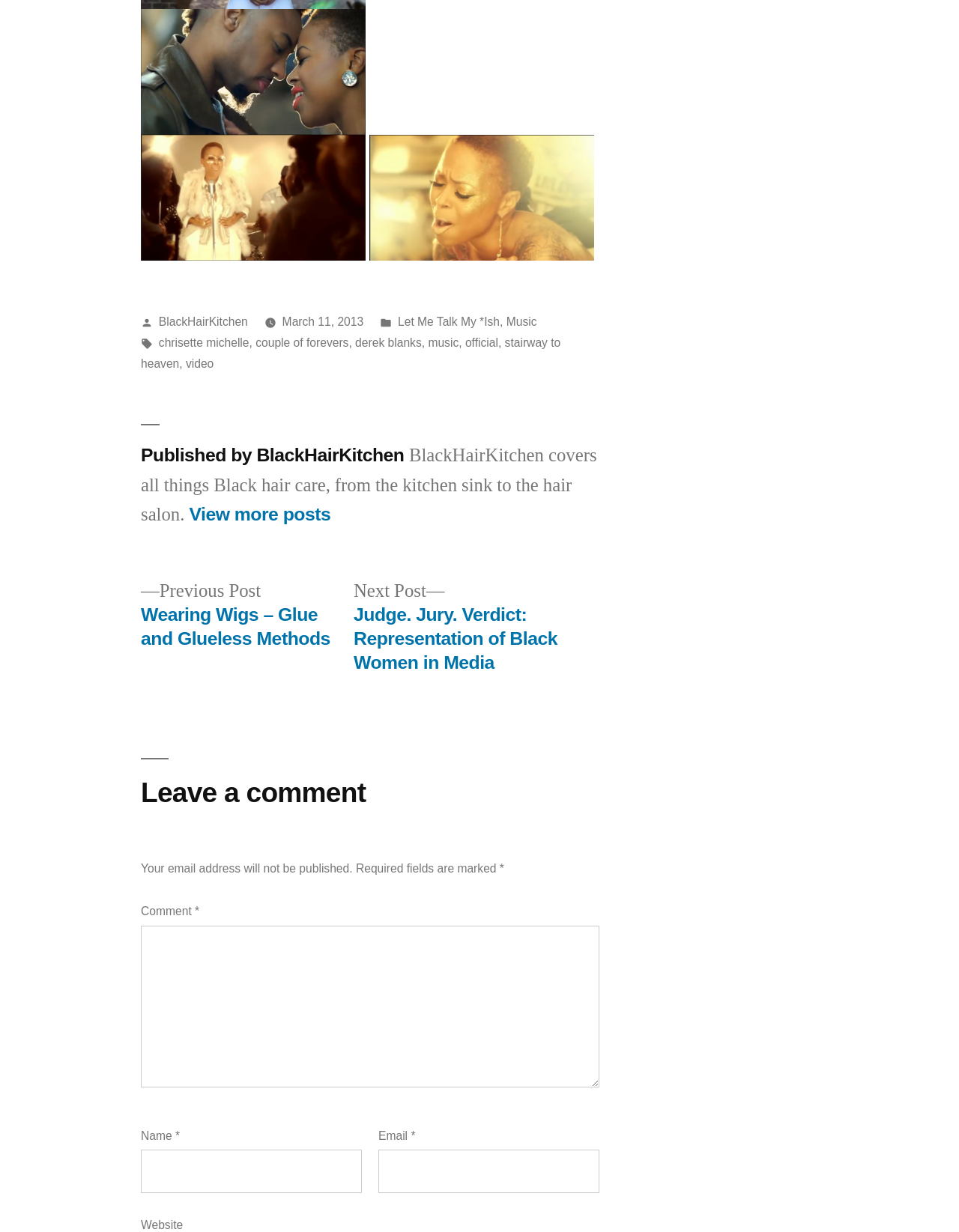Please specify the bounding box coordinates of the clickable section necessary to execute the following command: "Enter your name".

[0.147, 0.933, 0.377, 0.968]